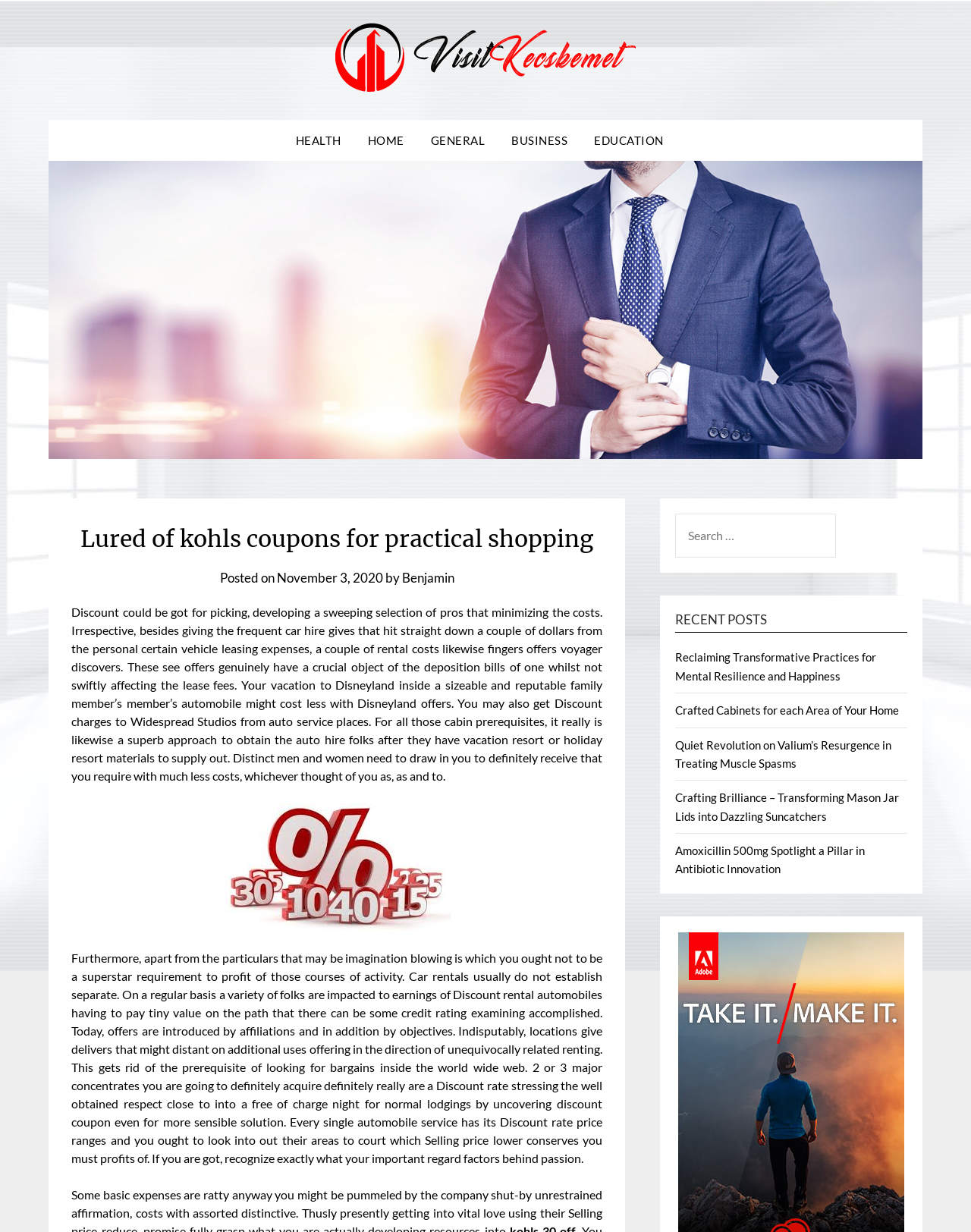Describe all the key features of the webpage in detail.

The webpage is a blog post titled "Lured of kohls coupons for practical shopping" on the Wonder Blog website. At the top, there is a header section with a link to the Wonder Blog website and an image with the same name. Below the header, there are five navigation links: HEALTH, HOME, GENERAL, BUSINESS, and EDUCATION.

The main content of the blog post is divided into two sections. The first section has a heading with the title of the blog post, followed by a paragraph of text that discusses discounts and promotions for car rentals, including Disneyland and Universal Studios. There is also an image related to kohls coupons in this section.

The second section of the main content has three paragraphs of text that continue the discussion on discounts and promotions, including car rentals and hotel stays. The text also mentions the benefits of using discount coupons and how they can be obtained.

On the right side of the webpage, there is a search box and a section titled "RECENT POSTS" with five links to other blog posts, including "Reclaiming Transformative Practices for Mental Resilience and Happiness", "Crafted Cabinets for each Area of Your Home", and others.

Overall, the webpage has a simple layout with a focus on the blog post content and some navigation links and a search box on the side.